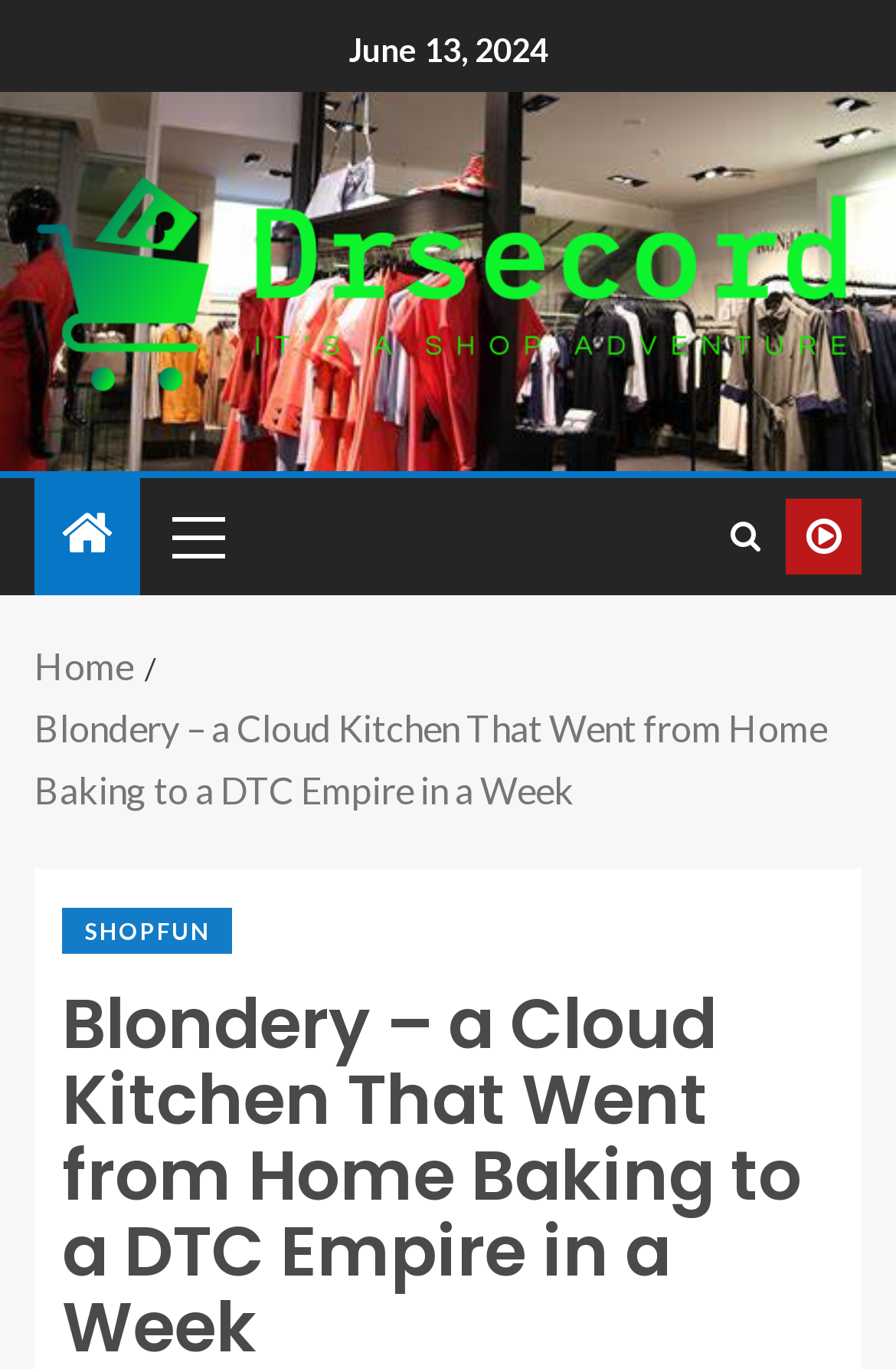Provide an in-depth caption for the elements present on the webpage.

The webpage appears to be an article about Blondery, a cloud kitchen that achieved significant success in a short period. At the top of the page, there is a date "June 13, 2024" positioned slightly above the center. Below the date, there is a link to "Drsecord" accompanied by an image, spanning almost the entire width of the page.

On the top-right corner, there are three links: a search icon, a link with no text, and another link with a shopping cart icon. Below these links, there is a primary menu with a single link.

The main content of the page is divided into sections. On the left side, there is a navigation menu labeled "Breadcrumbs" with two links: "Home" and the title of the article "Blondery – a Cloud Kitchen That Went from Home Baking to a DTC Empire in a Week". The latter link has two sub-links: "SHOPFUN" and the article title again, which is also a heading that spans almost the entire width of the page.

Overall, the webpage has a simple layout with a focus on the article's content, accompanied by some navigation and menu elements.